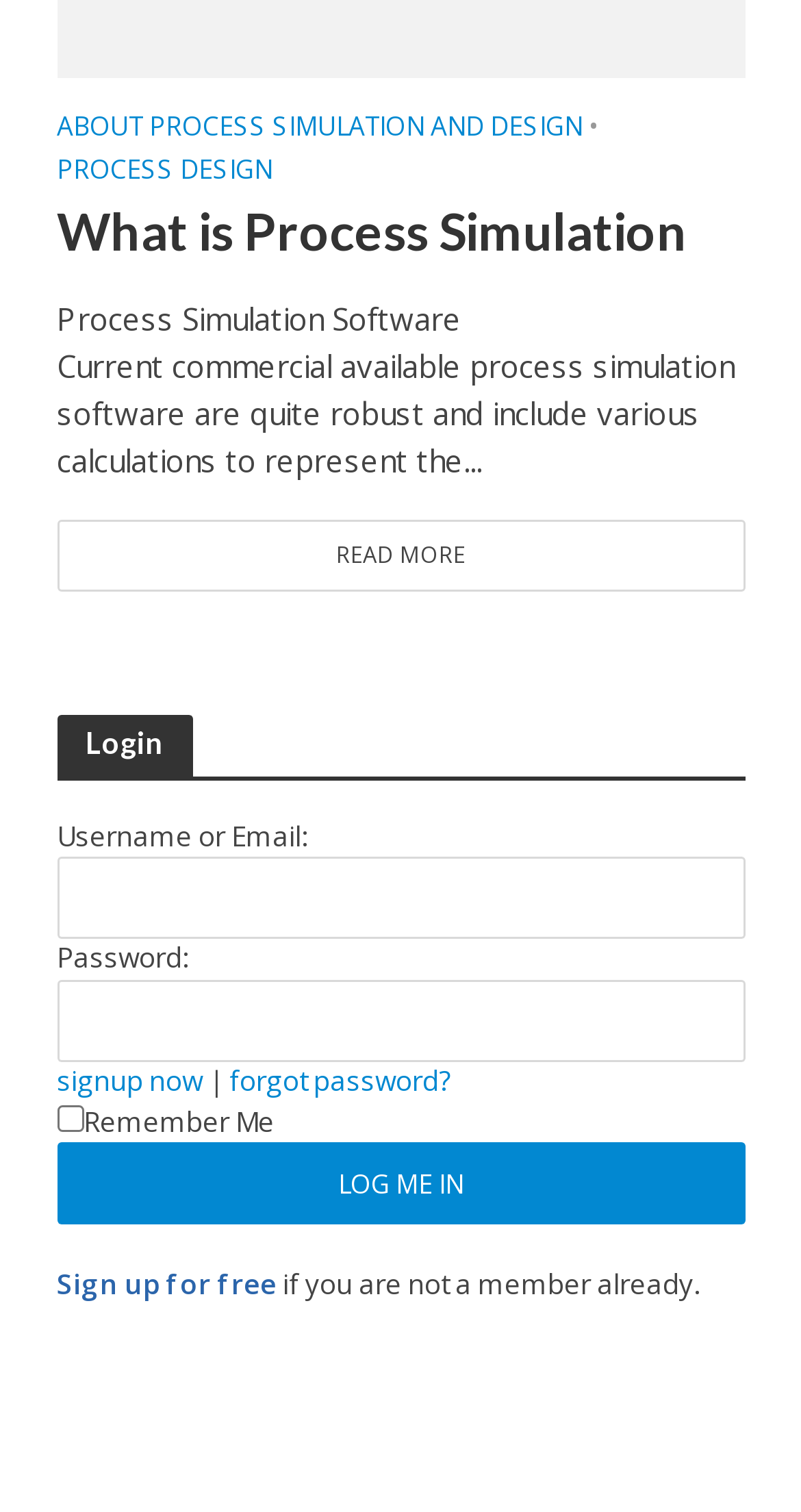Respond with a single word or phrase:
What is the alternative to logging in?

Sign up